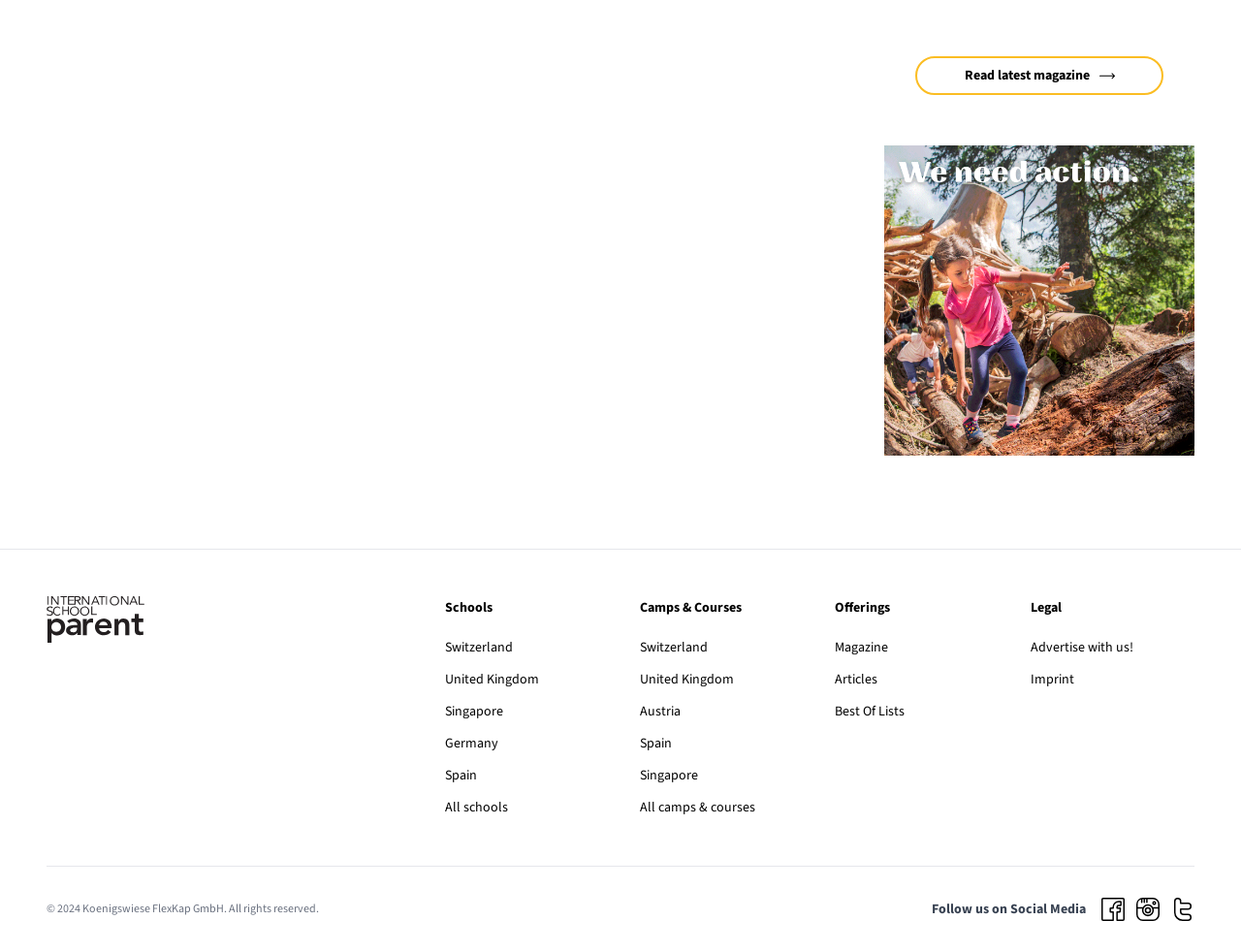Please answer the following question using a single word or phrase: 
How can users follow the website on social media?

Facebook, Instagram, Twitter